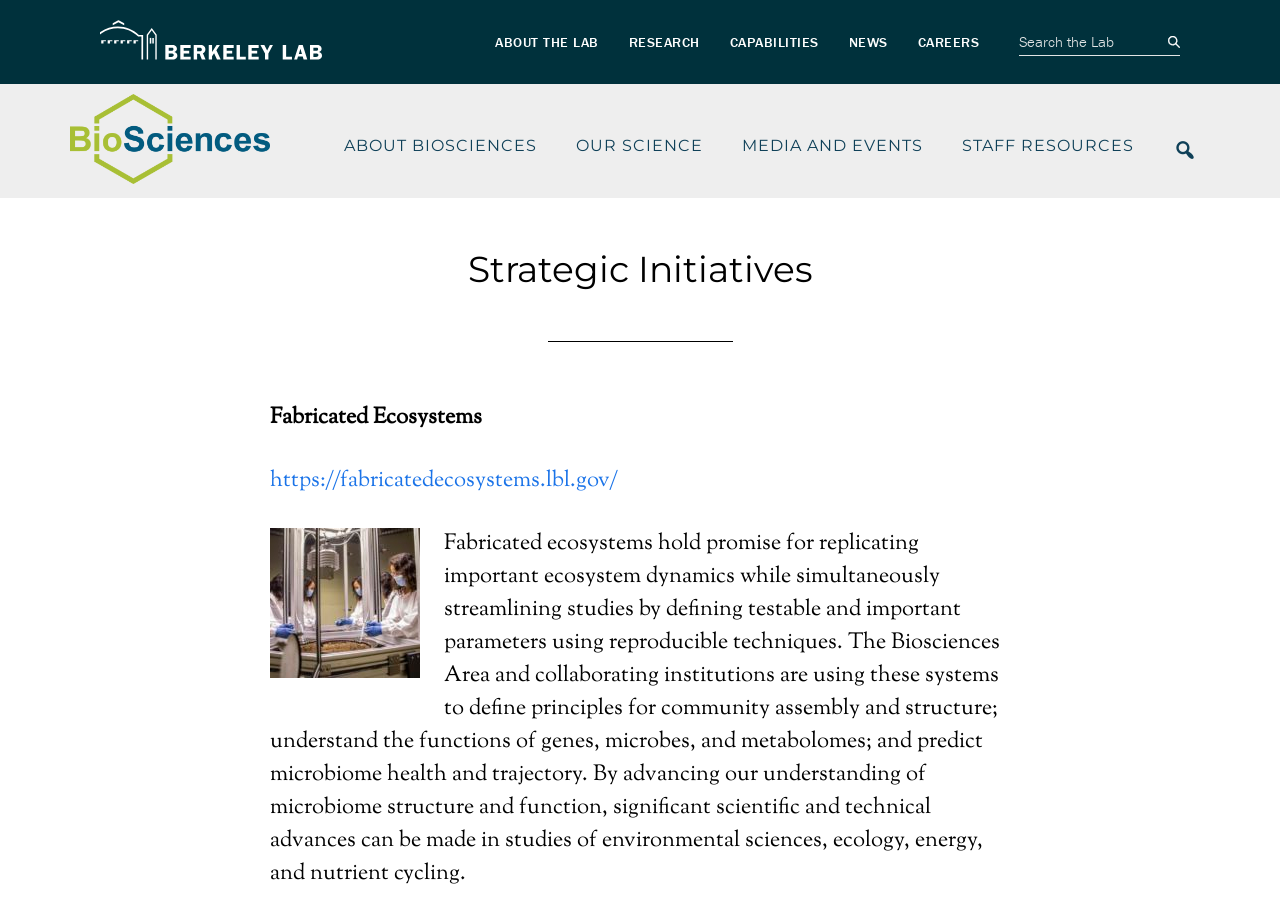Please predict the bounding box coordinates (top-left x, top-left y, bottom-right x, bottom-right y) for the UI element in the screenshot that fits the description: https://fabricatedecosystems.lbl.gov/

[0.211, 0.504, 0.483, 0.539]